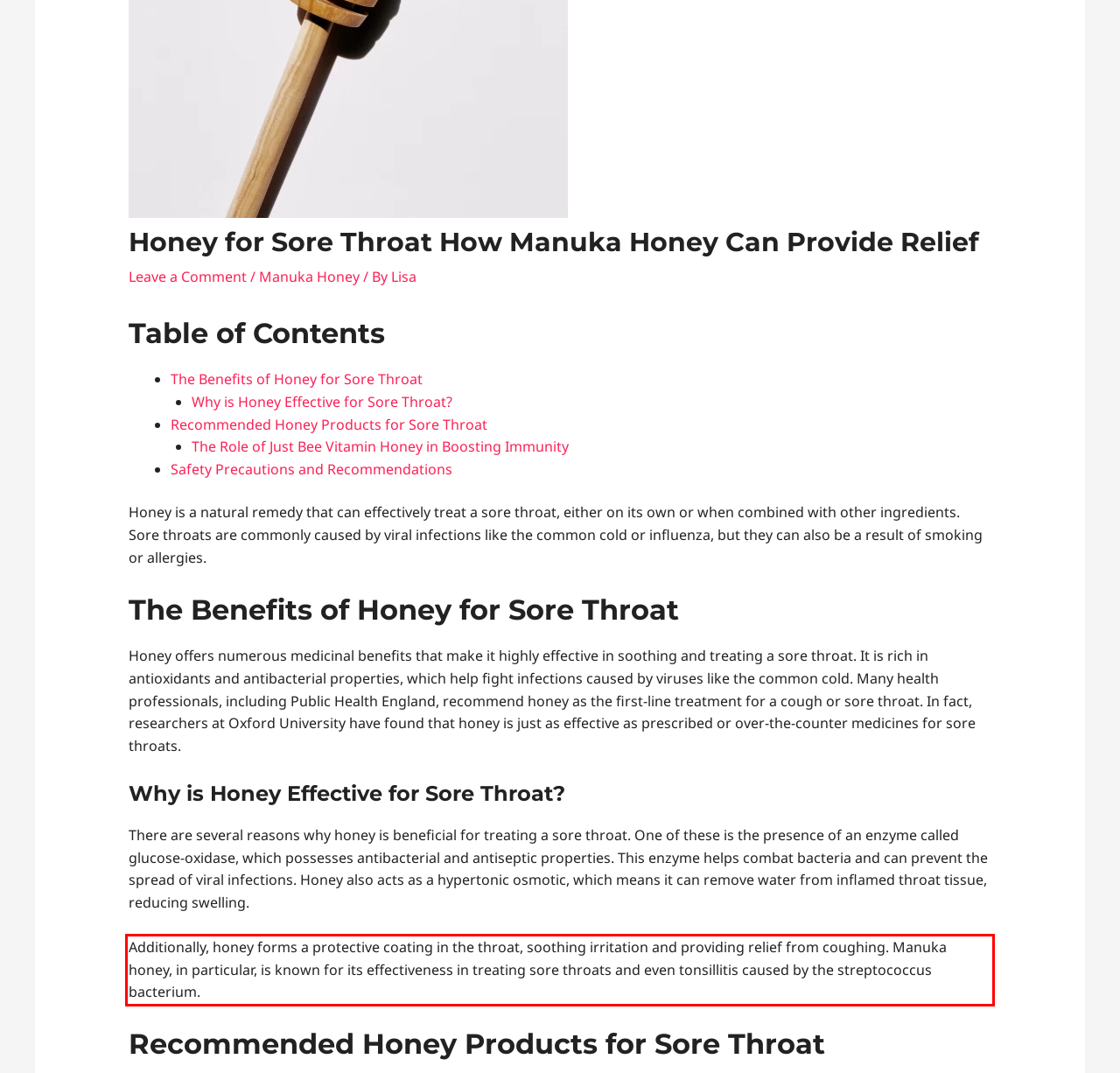Please perform OCR on the text within the red rectangle in the webpage screenshot and return the text content.

Additionally, honey forms a protective coating in the throat, soothing irritation and providing relief from coughing. Manuka honey, in particular, is known for its effectiveness in treating sore throats and even tonsillitis caused by the streptococcus bacterium.